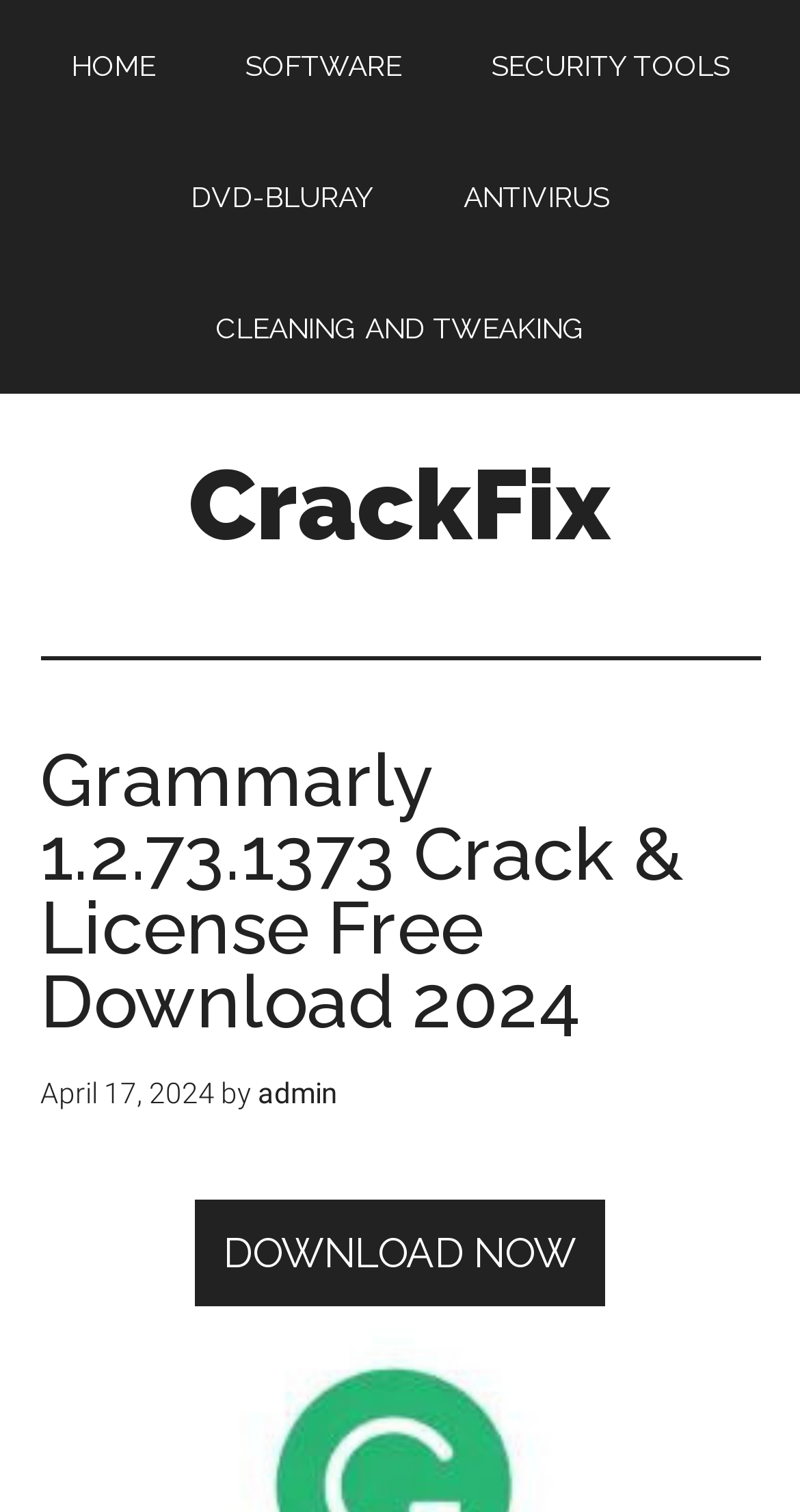Use a single word or phrase to answer the question:
What is the author of the latest article?

admin